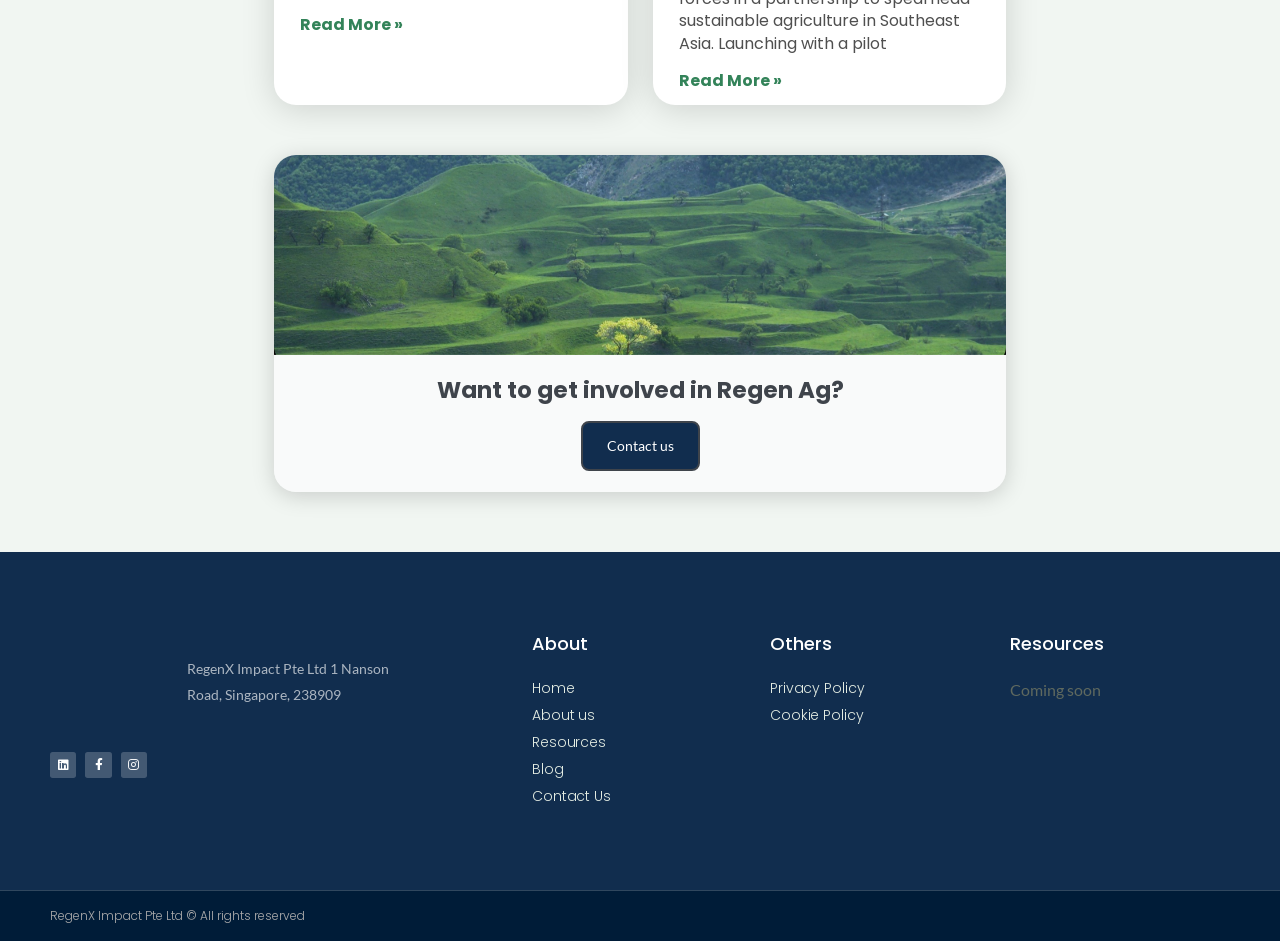Could you find the bounding box coordinates of the clickable area to complete this instruction: "View RegenX blog"?

[0.4, 0.803, 0.586, 0.832]